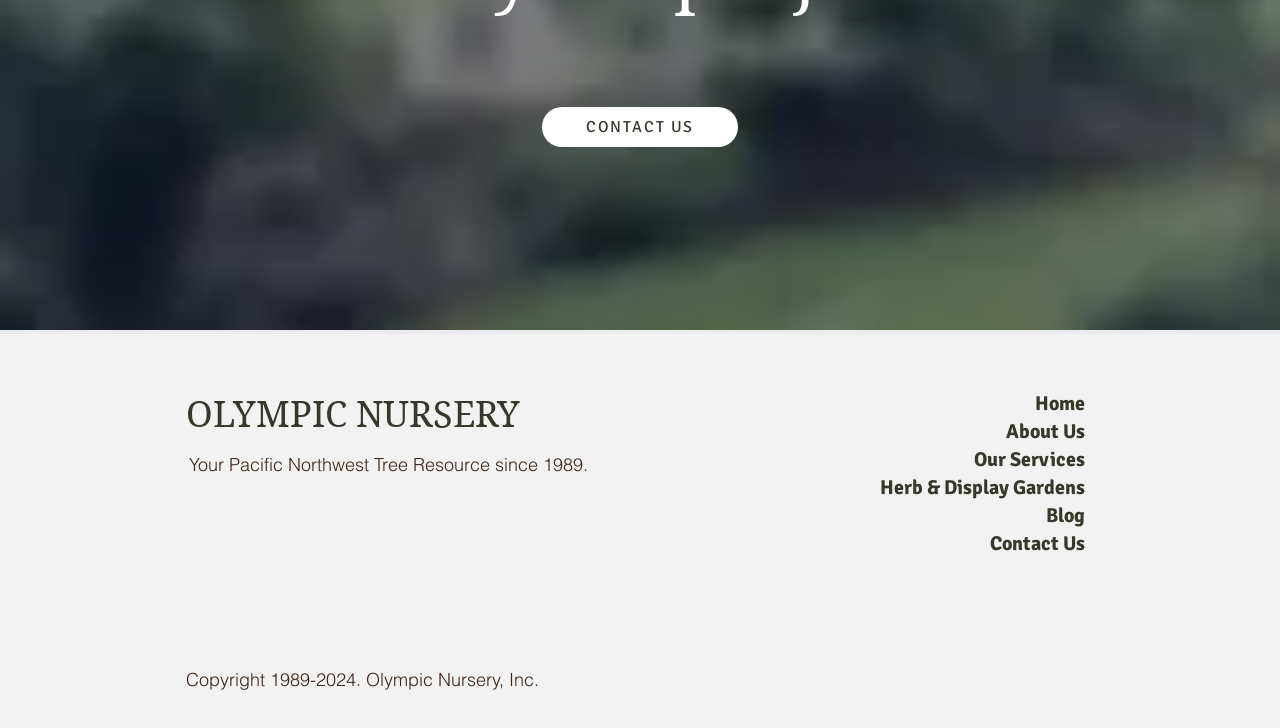Return the bounding box coordinates of the UI element that corresponds to this description: "Herb & Display Gardens". The coordinates must be given as four float numbers in the range of 0 and 1, [left, top, right, bottom].

[0.688, 0.652, 0.848, 0.687]